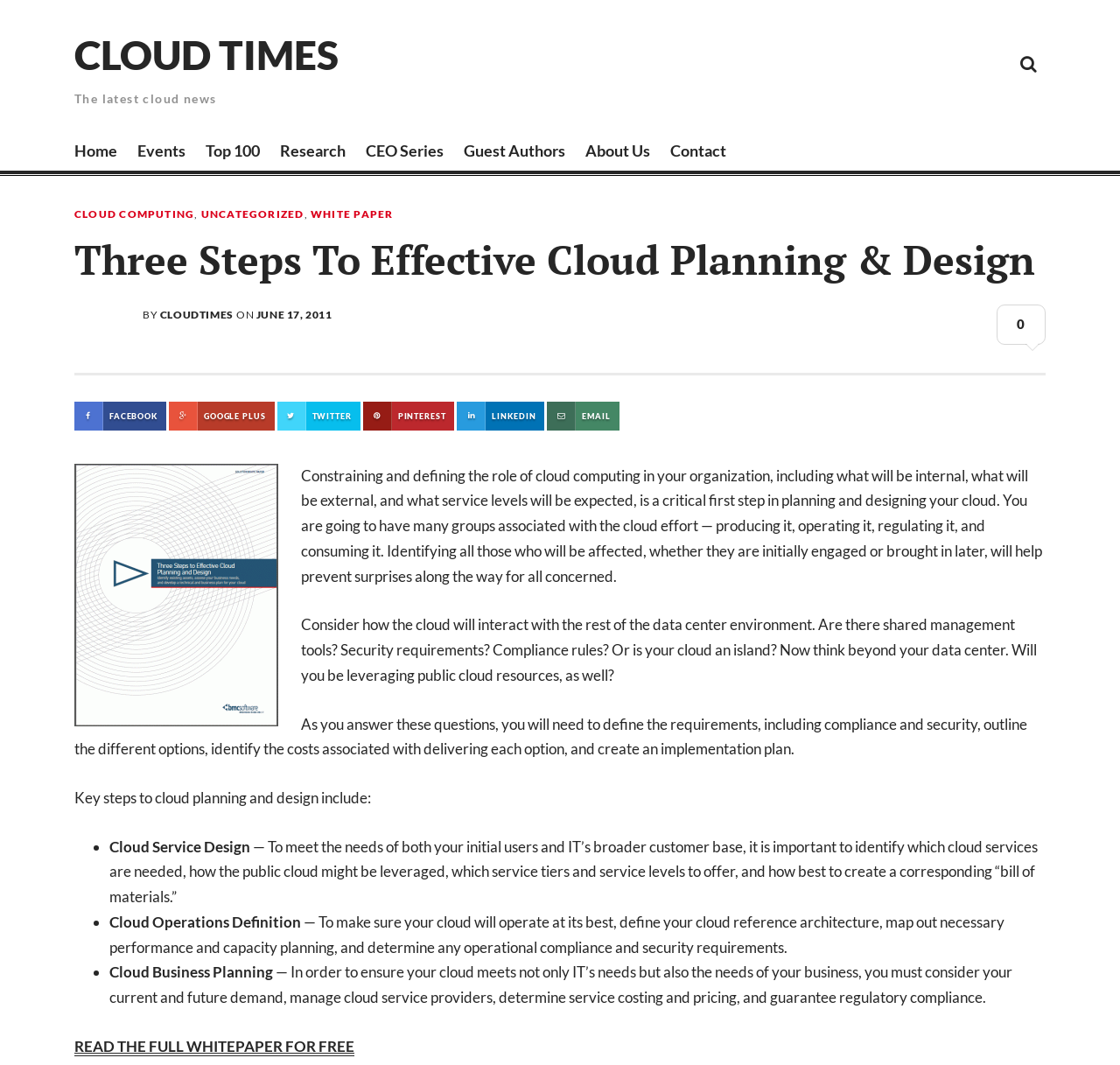Identify the bounding box coordinates for the region to click in order to carry out this instruction: "Share on Facebook". Provide the coordinates using four float numbers between 0 and 1, formatted as [left, top, right, bottom].

[0.066, 0.377, 0.148, 0.404]